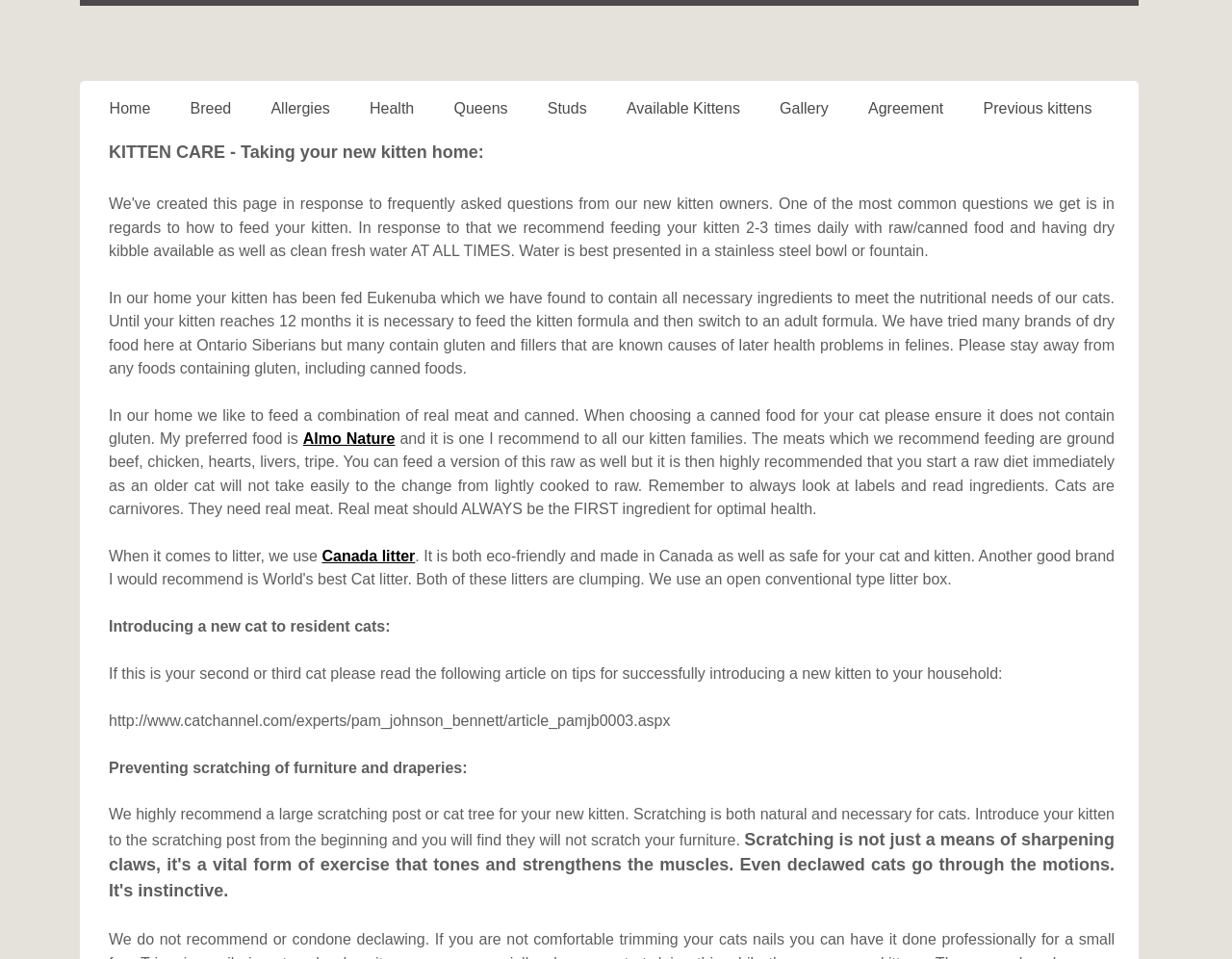Using floating point numbers between 0 and 1, provide the bounding box coordinates in the format (top-left x, top-left y, bottom-right x, bottom-right y). Locate the UI element described here: Previous kittens

[0.782, 0.094, 0.902, 0.133]